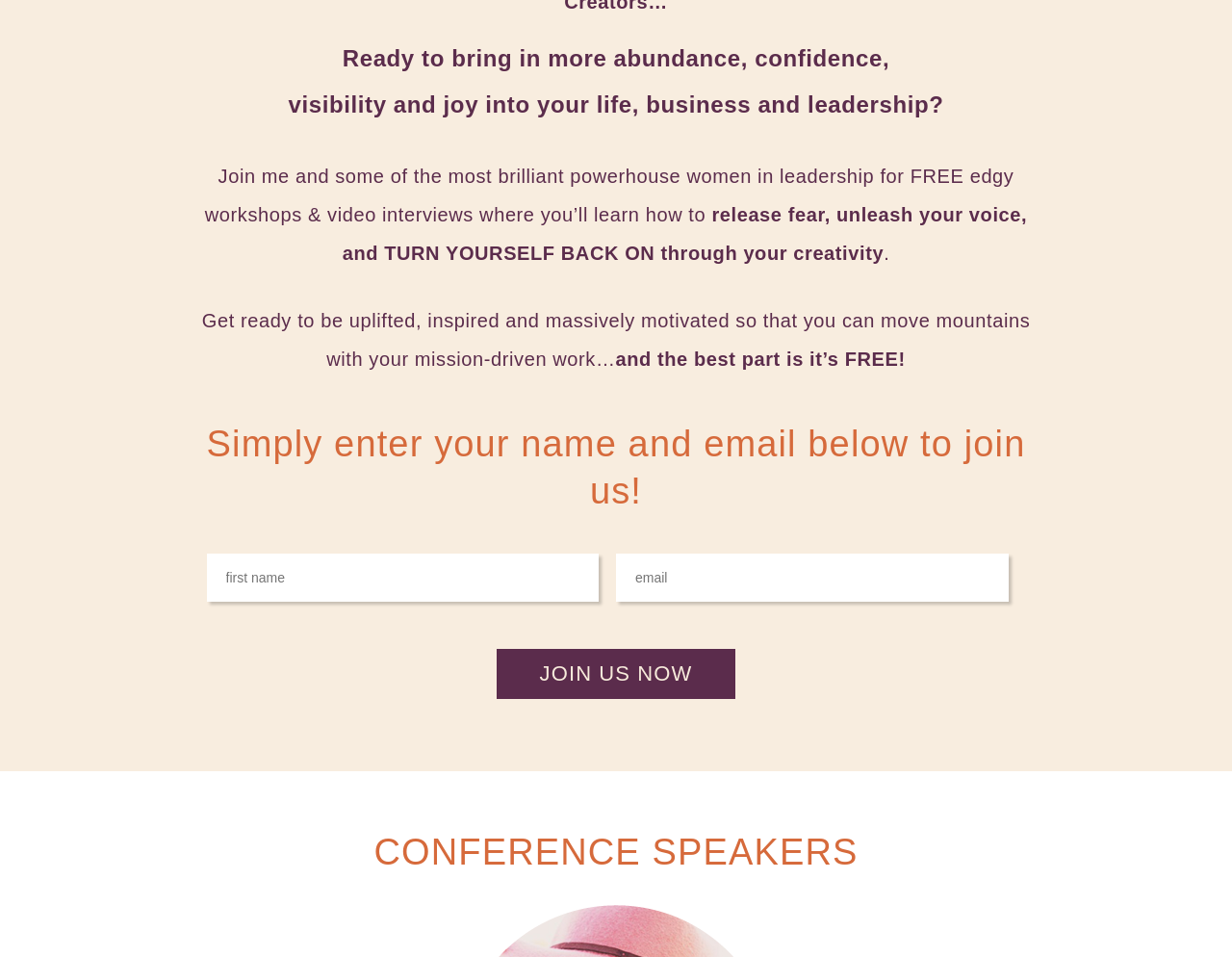Extract the bounding box for the UI element that matches this description: "name="subscribe" value="Join Us Now"".

[0.403, 0.678, 0.597, 0.73]